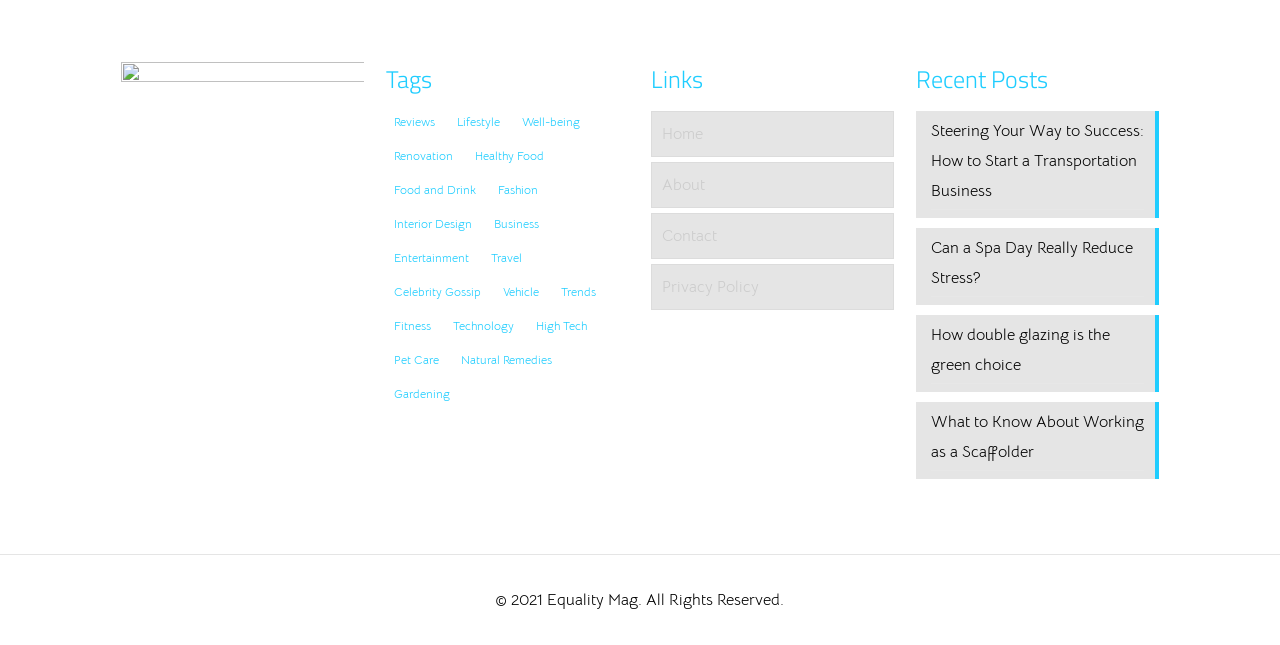Please identify the bounding box coordinates of the element on the webpage that should be clicked to follow this instruction: "Click on the 'Reviews' link". The bounding box coordinates should be given as four float numbers between 0 and 1, formatted as [left, top, right, bottom].

[0.301, 0.172, 0.346, 0.206]